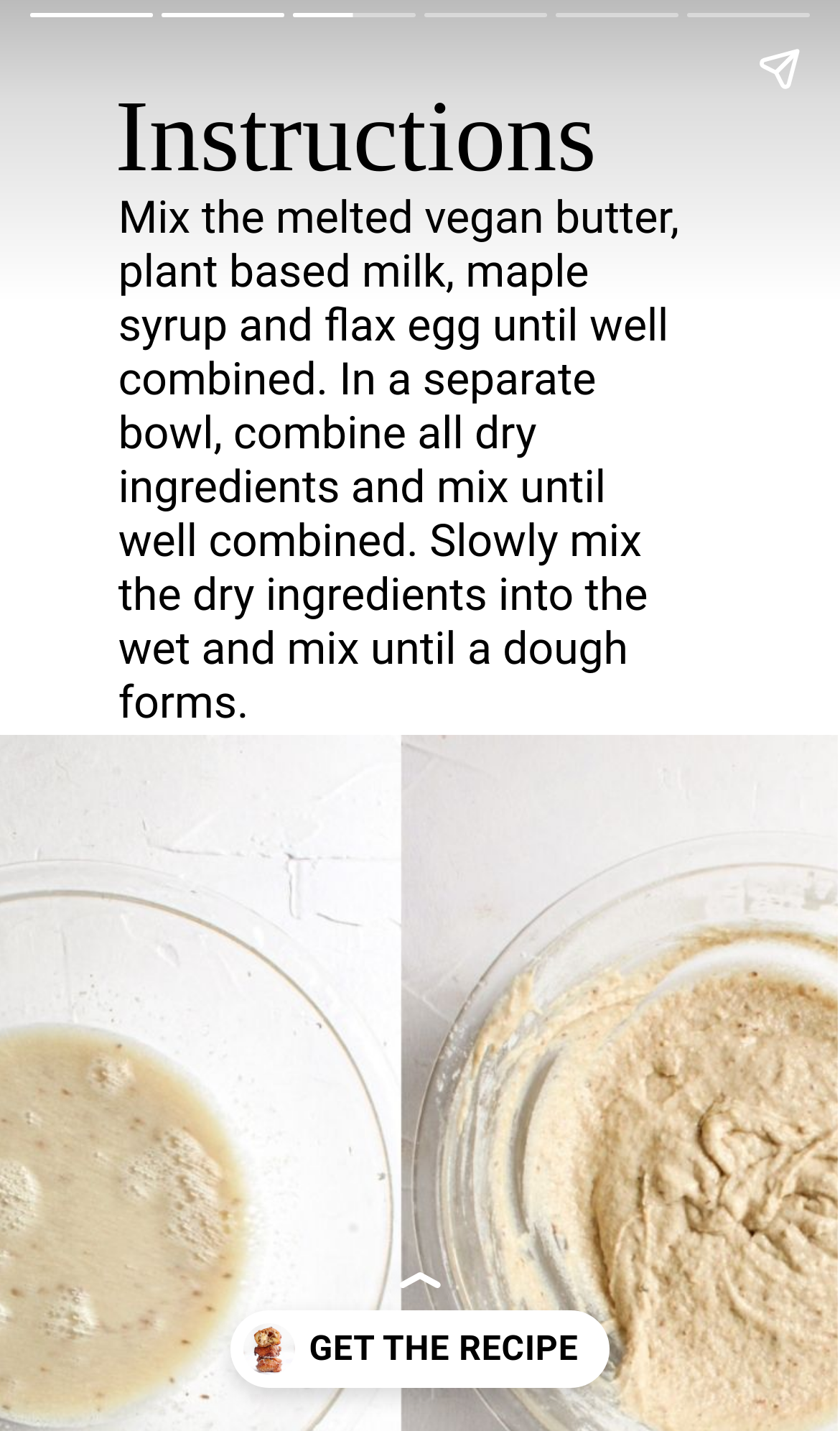Please give a short response to the question using one word or a phrase:
What is the theme of the page?

Food